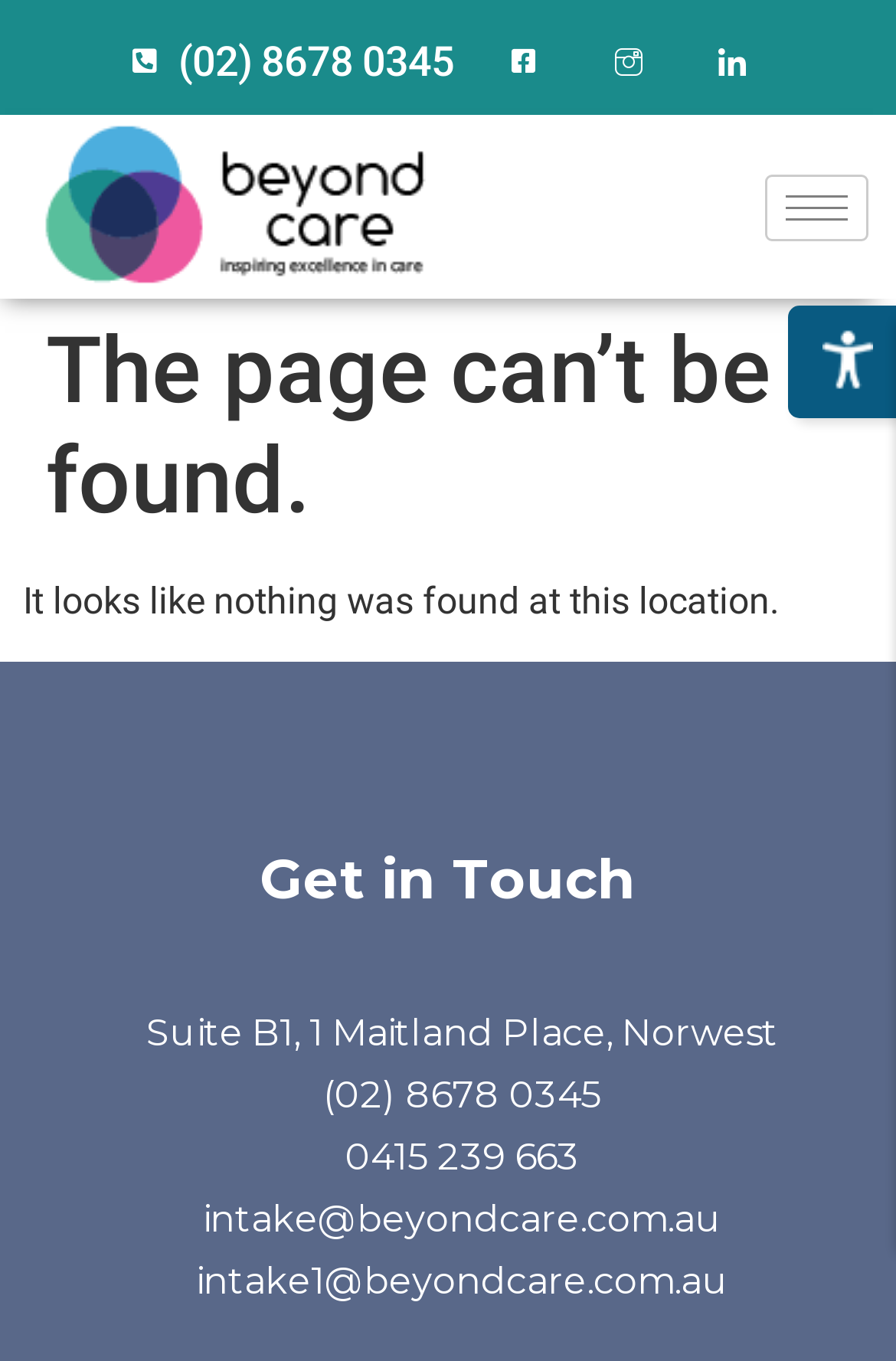What is the location of Beyond Care?
Provide a comprehensive and detailed answer to the question.

I found the address of Beyond Care in the 'Get in Touch' section, which is 'Suite B1, 1 Maitland Place, Norwest'.